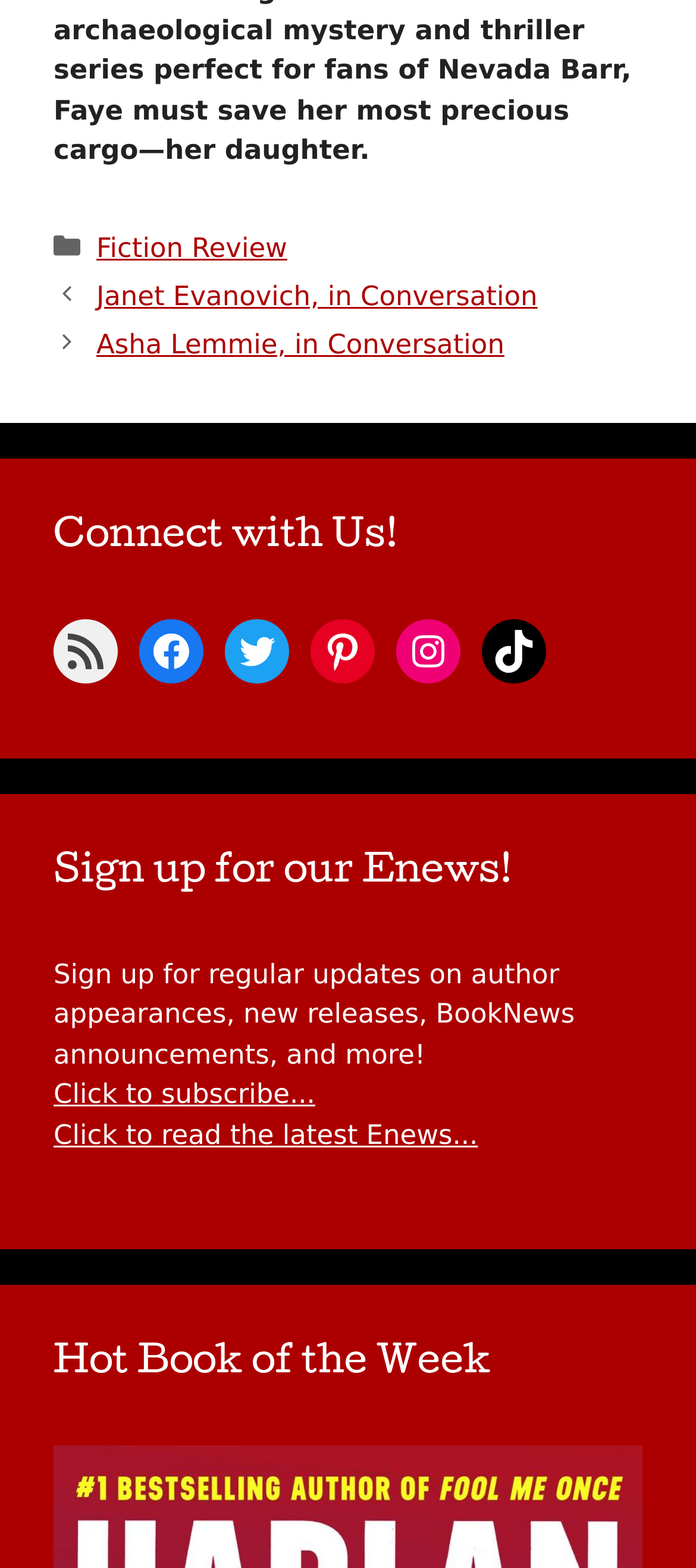Please pinpoint the bounding box coordinates for the region I should click to adhere to this instruction: "Read the latest Enews".

[0.077, 0.713, 0.687, 0.734]